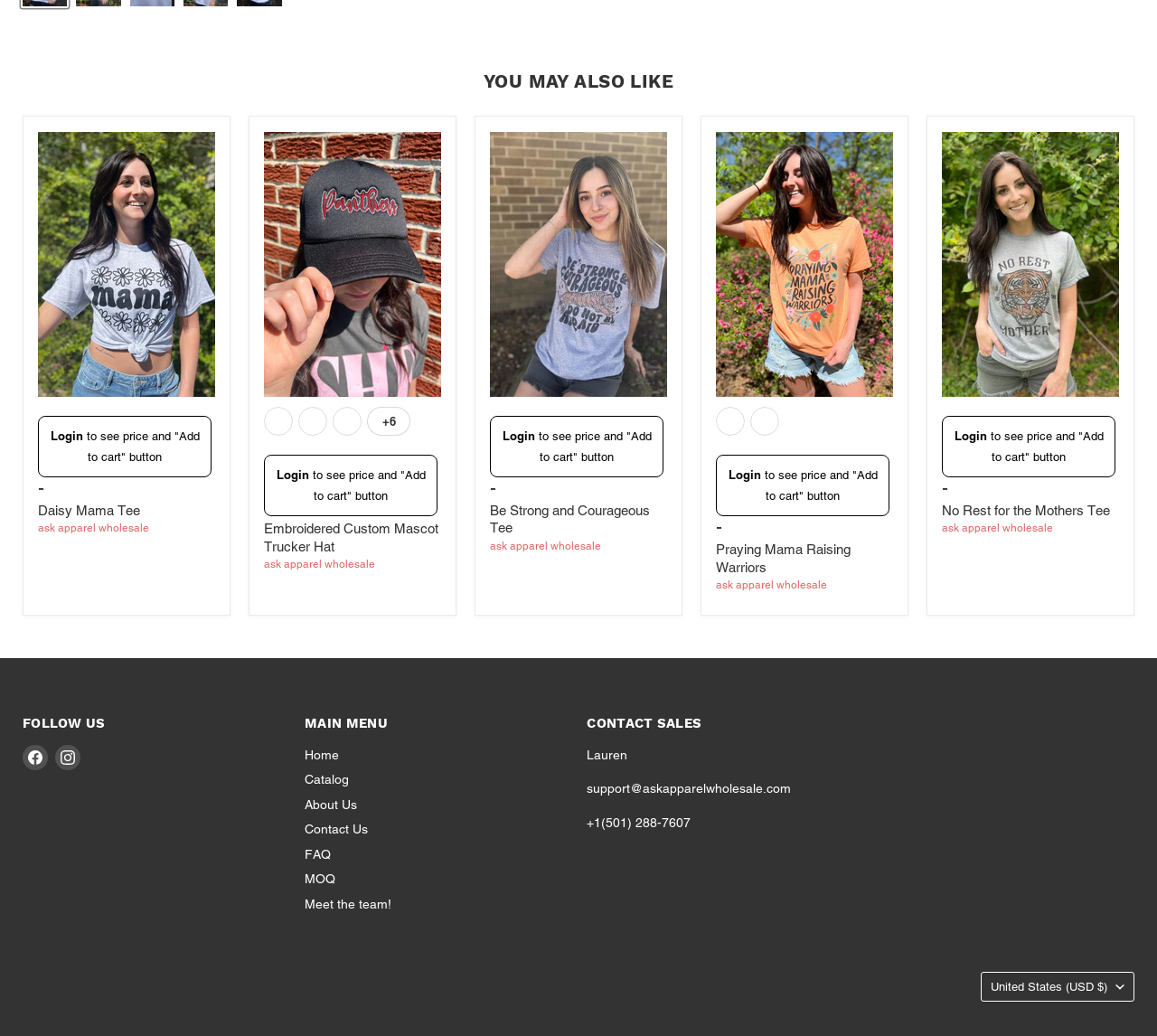Provide the bounding box coordinates of the UI element that matches the description: "ask apparel wholesale".

[0.033, 0.504, 0.129, 0.516]